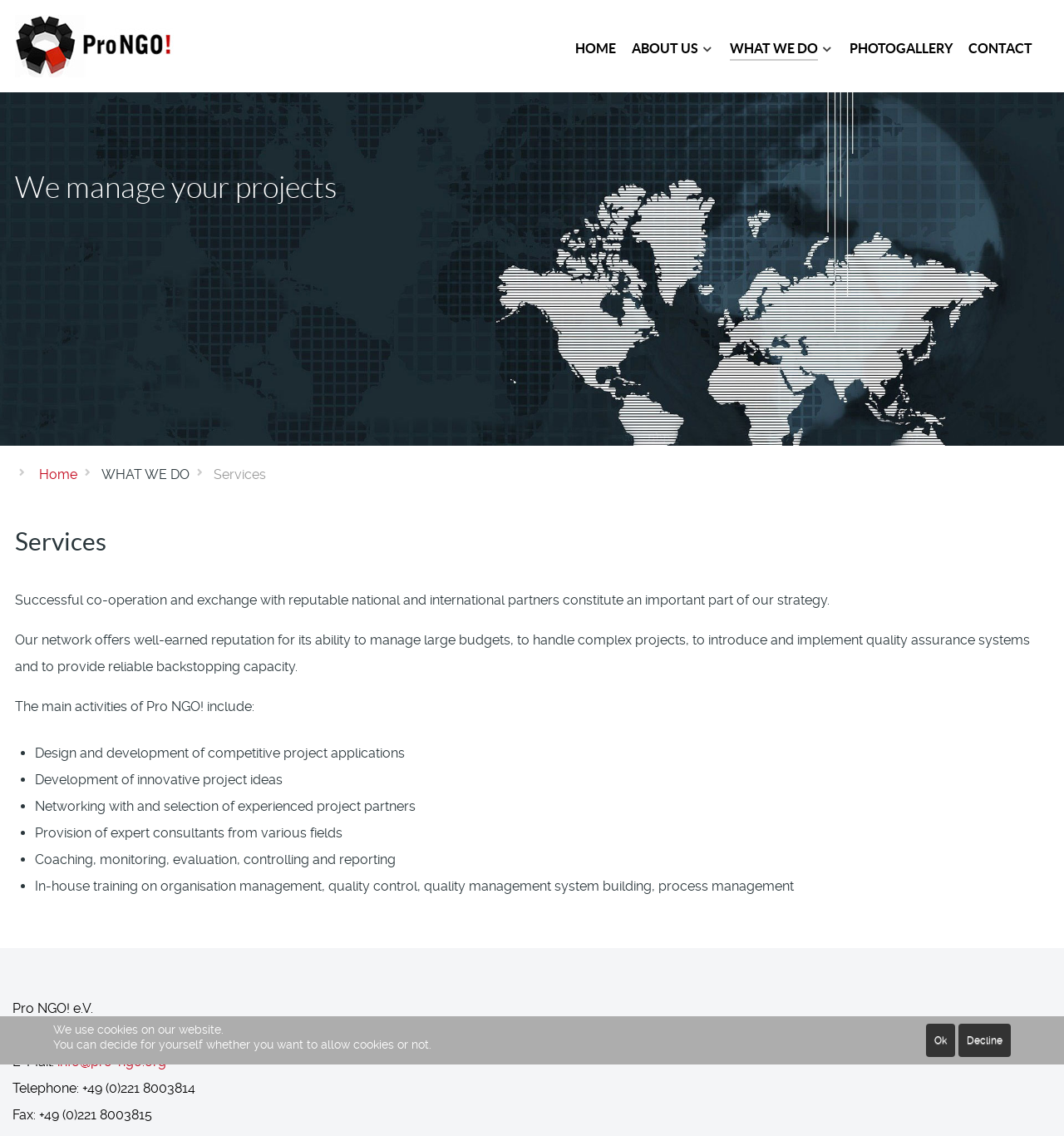Could you find the bounding box coordinates of the clickable area to complete this instruction: "Click on the Fossil Smartwatch link"?

None